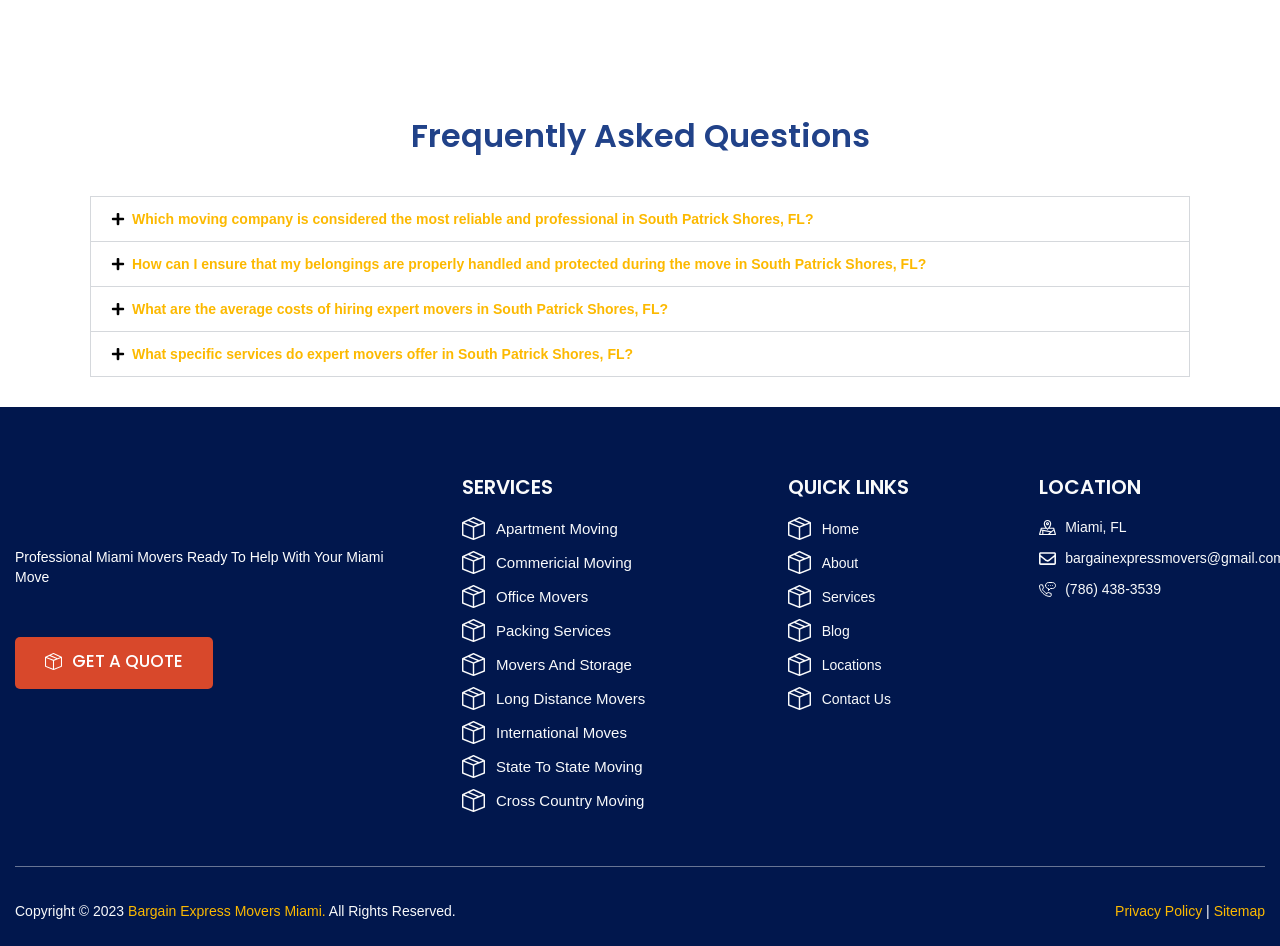Kindly determine the bounding box coordinates of the area that needs to be clicked to fulfill this instruction: "Click the 'GET A QUOTE' button".

[0.012, 0.674, 0.166, 0.729]